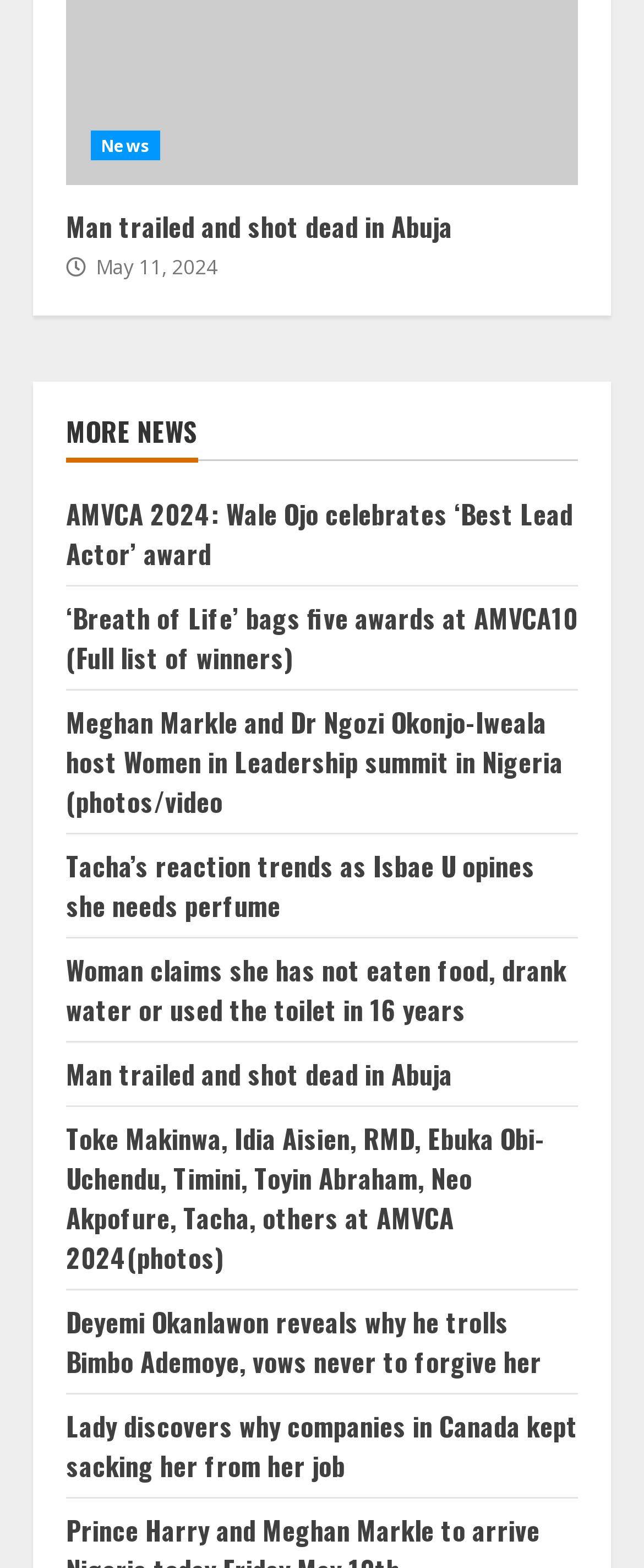Provide the bounding box coordinates of the section that needs to be clicked to accomplish the following instruction: "View more news."

[0.103, 0.264, 0.897, 0.294]